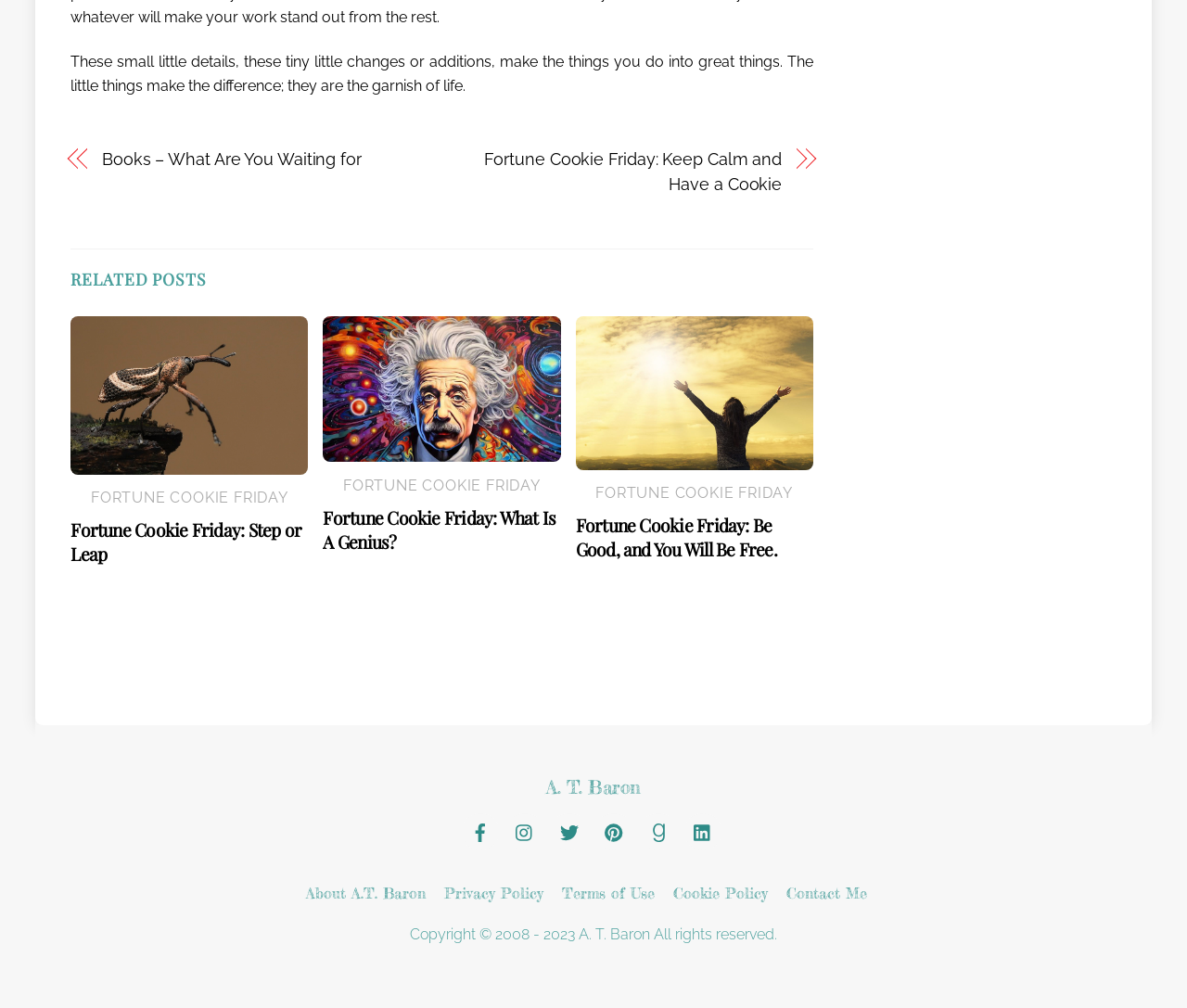Reply to the question below using a single word or brief phrase:
What is the theme of the related posts?

Fortune Cookie Friday